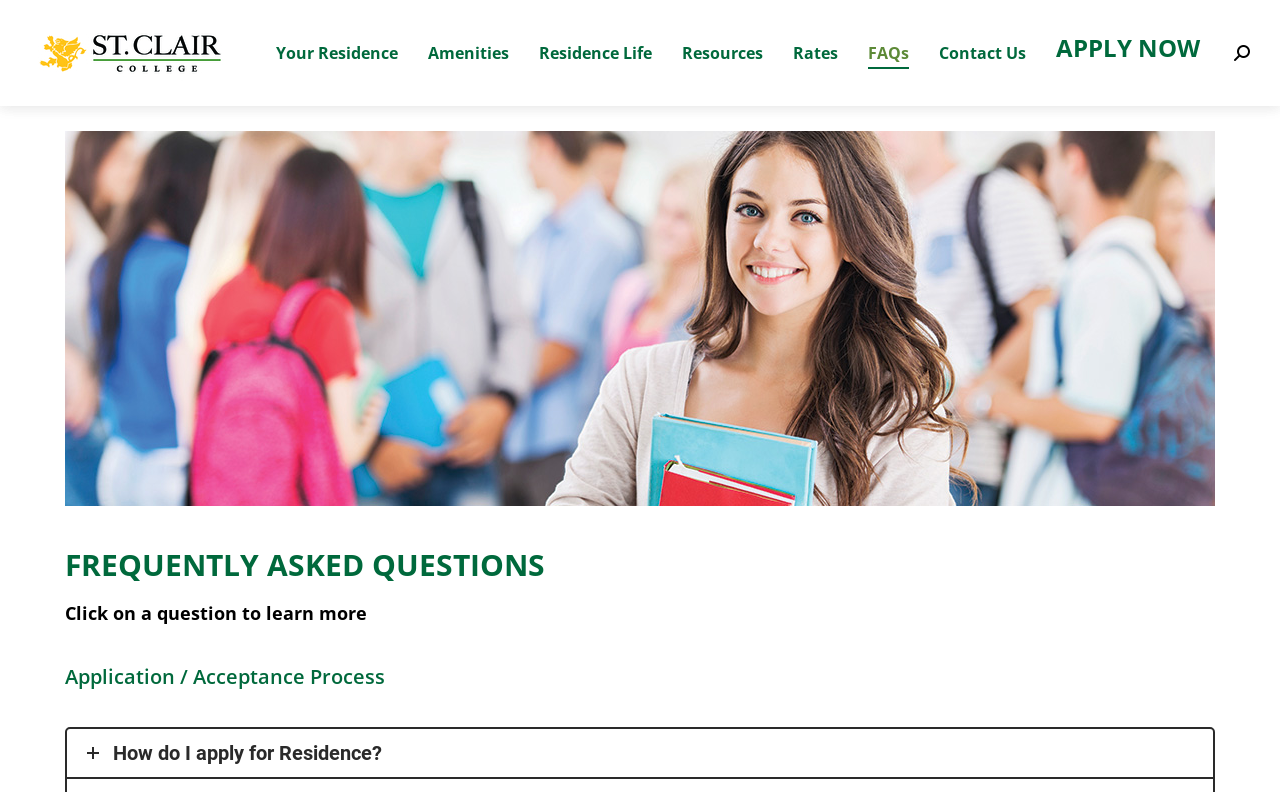What is the main topic of the webpage?
Provide a detailed and extensive answer to the question.

The main topic of the webpage can be determined by looking at the heading 'FREQUENTLY ASKED QUESTIONS' which is prominently displayed on the webpage. The content of the webpage is organized around this topic, with various questions and answers related to the college residence.